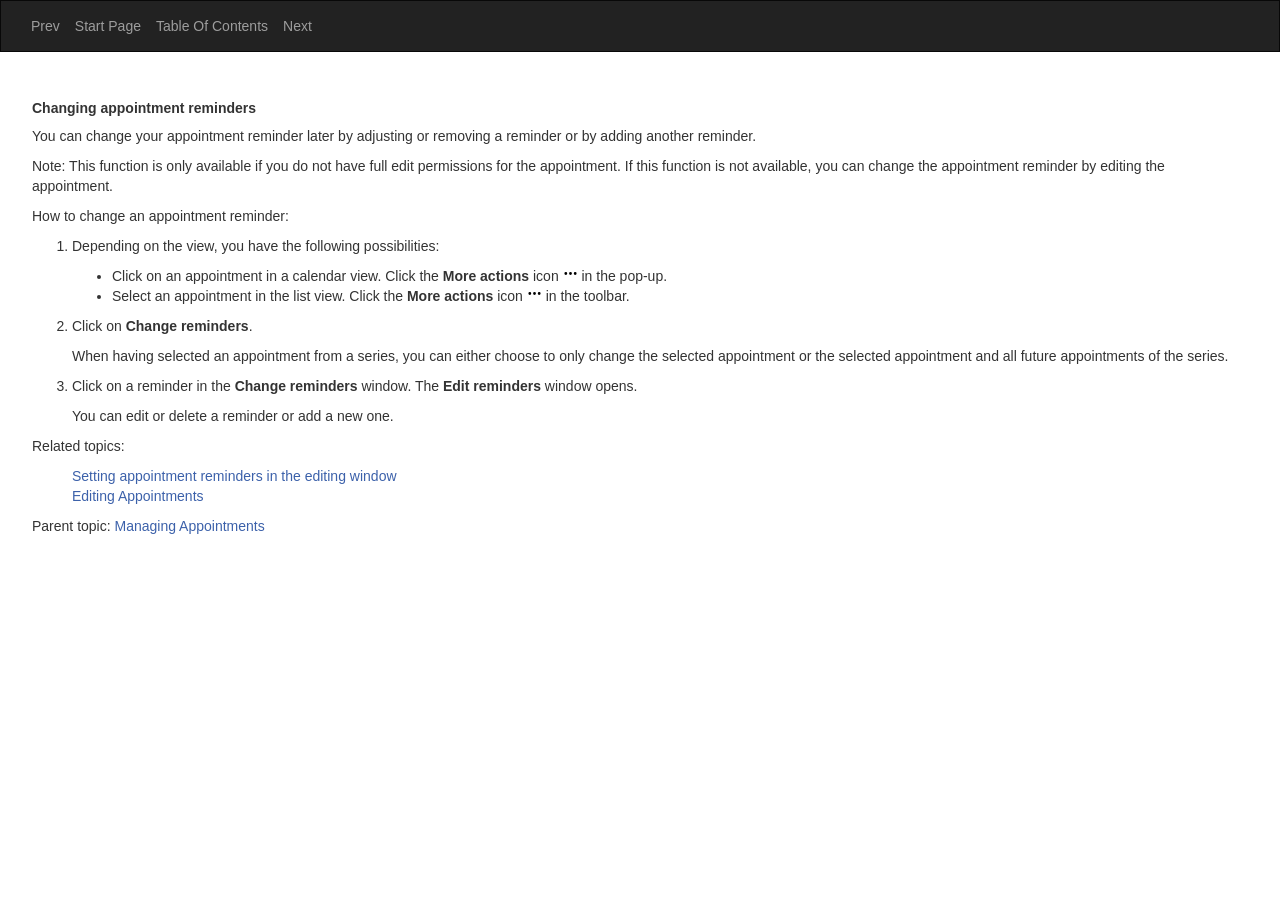Locate the UI element described as follows: "Next". Return the bounding box coordinates as four float numbers between 0 and 1 in the order [left, top, right, bottom].

[0.221, 0.001, 0.255, 0.056]